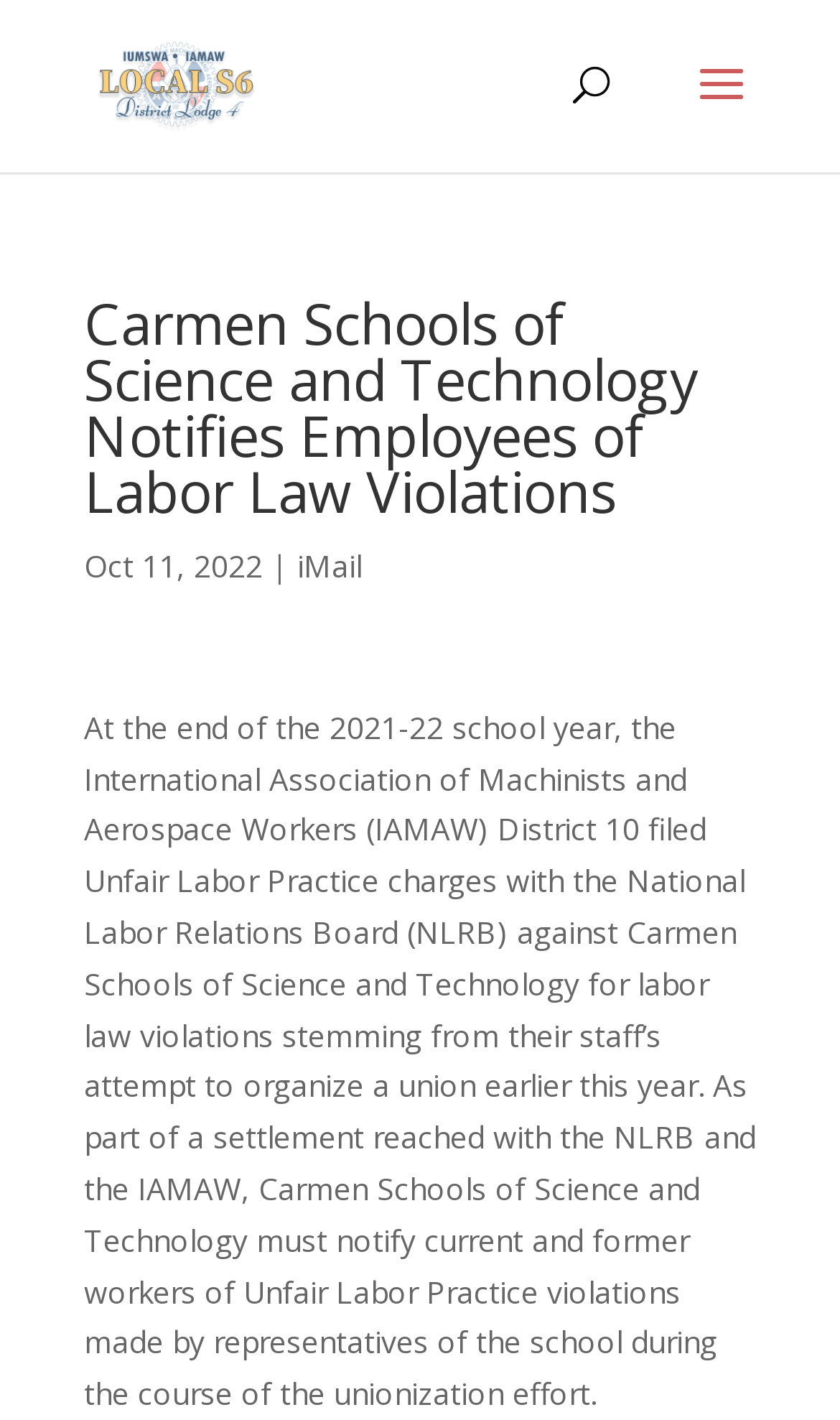What is the date mentioned in the article?
Use the image to give a comprehensive and detailed response to the question.

I found the answer by looking at the StaticText element which contains the date 'Oct 11, 2022'.